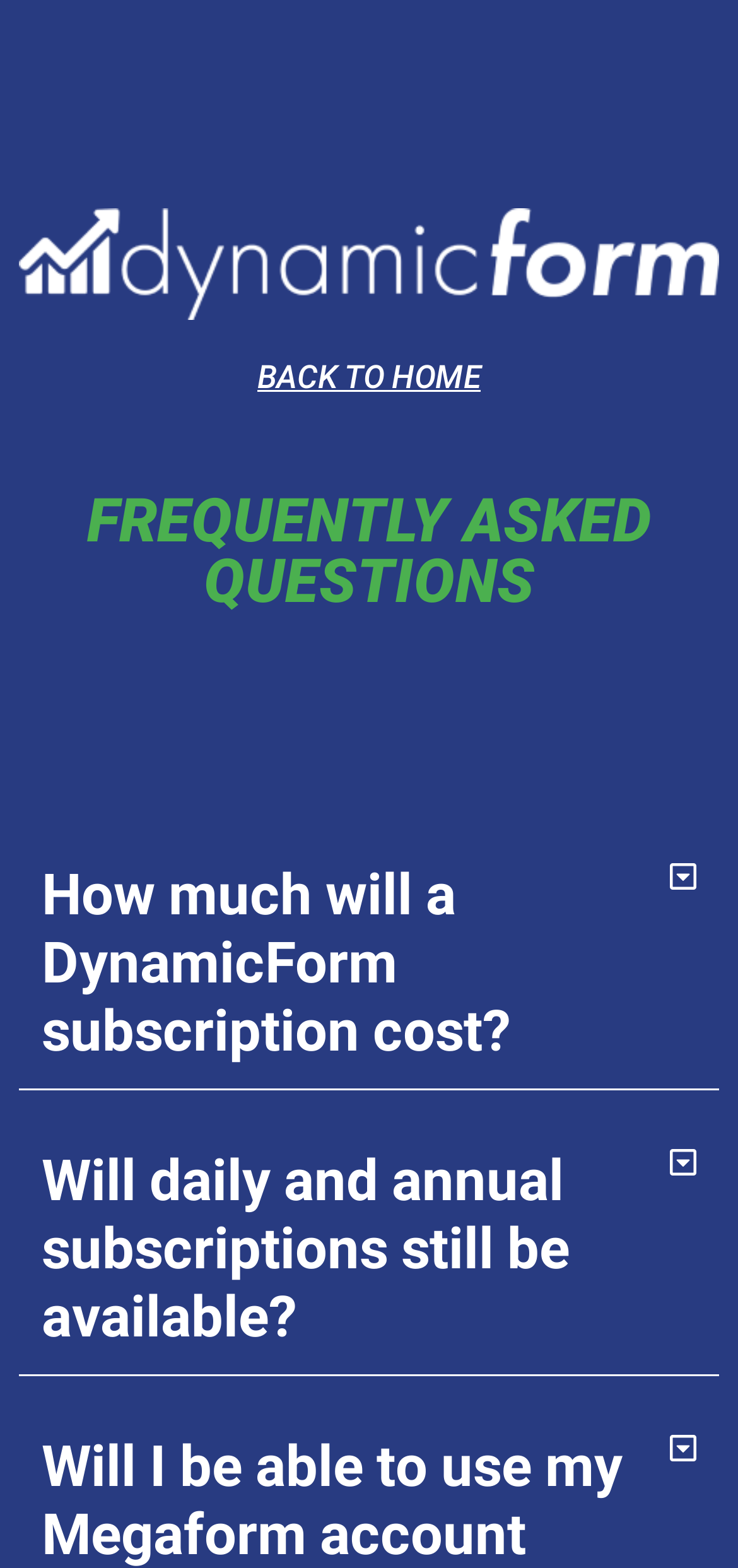How many FAQ questions are visible?
Answer the question using a single word or phrase, according to the image.

2